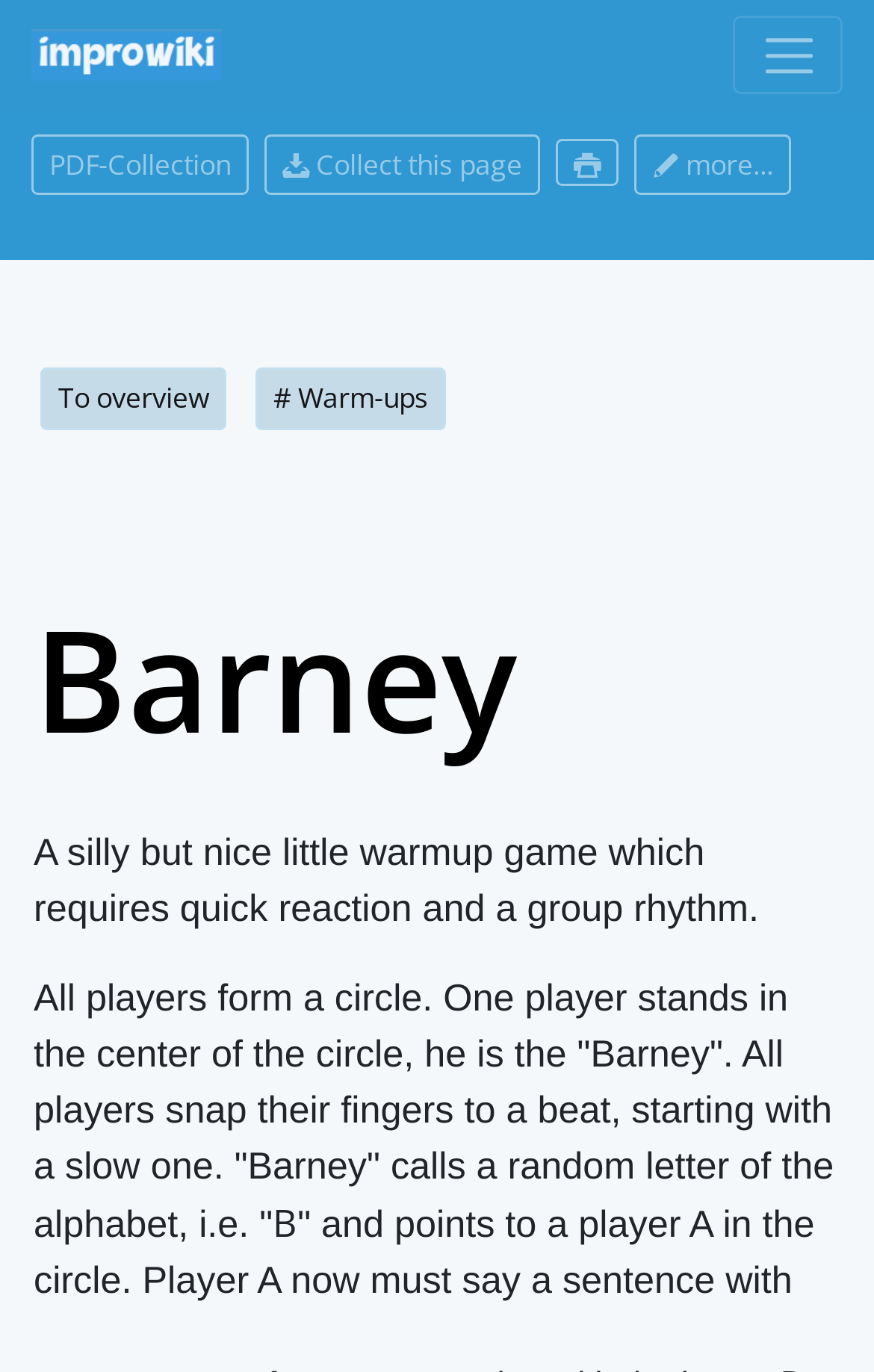Please specify the bounding box coordinates of the region to click in order to perform the following instruction: "Click the '# Warm-ups' button".

[0.292, 0.268, 0.51, 0.313]